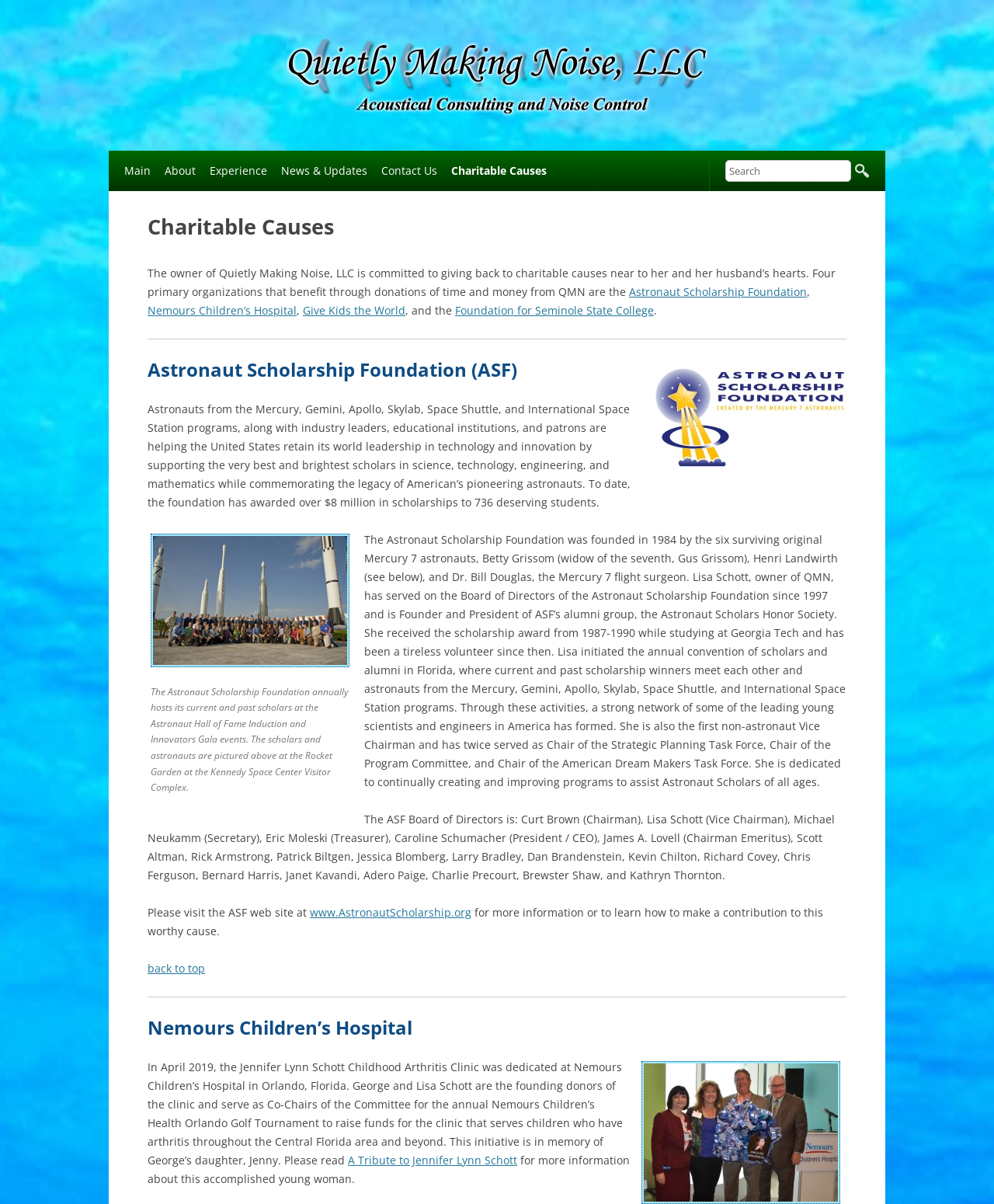What is the name of the hospital where the Jennifer Lynn Schott Childhood Arthritis Clinic is located?
Could you please answer the question thoroughly and with as much detail as possible?

The answer can be found in the section about Nemours Children’s Hospital, where it is mentioned that 'In April 2019, the Jennifer Lynn Schott Childhood Arthritis Clinic was dedicated at Nemours Children’s Hospital...'.